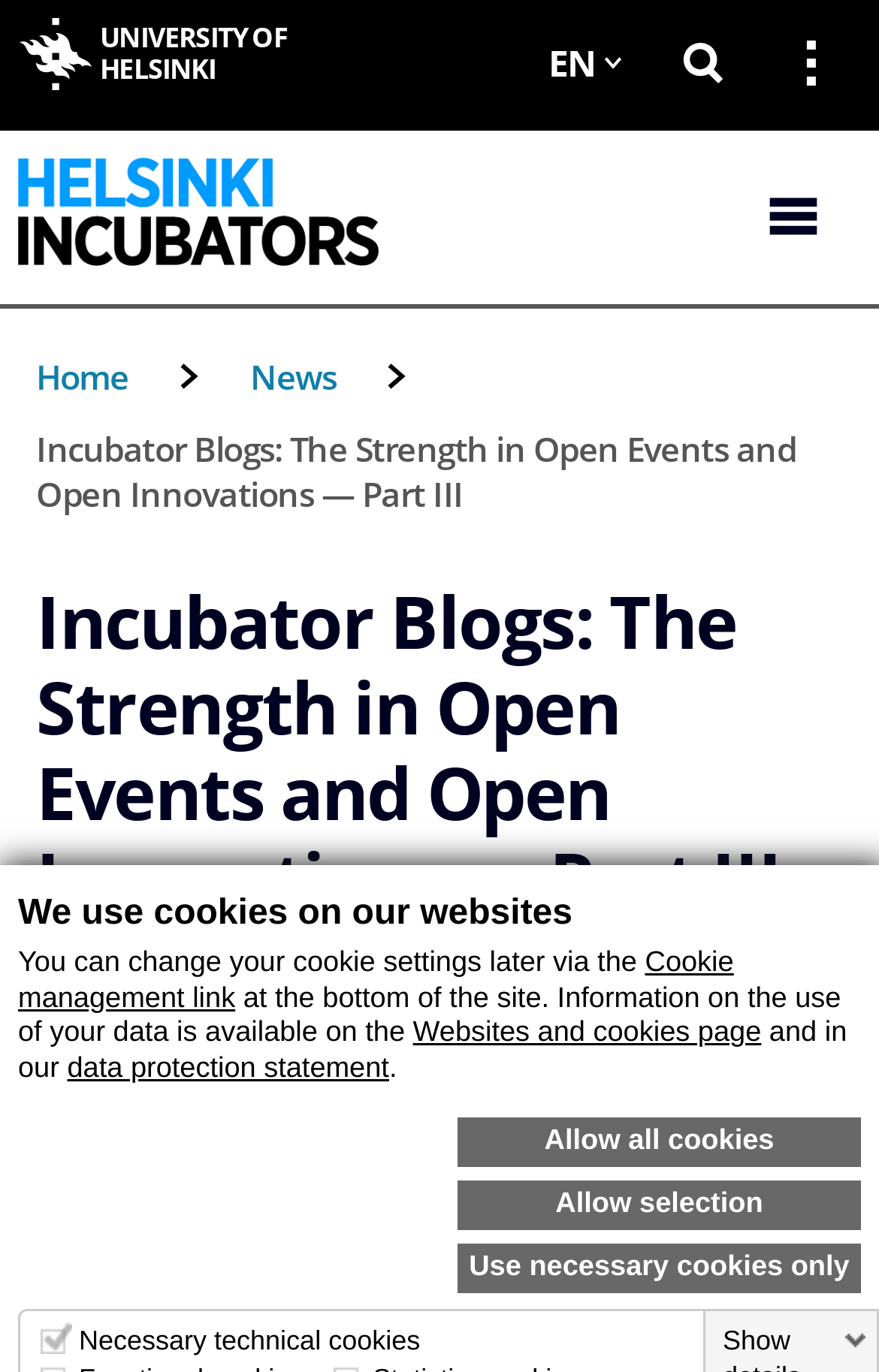What is the name of the university?
Provide a comprehensive and detailed answer to the question.

I found the answer by looking at the link with the text 'UNIVERSITY OF HELSINKI' at the top of the page.